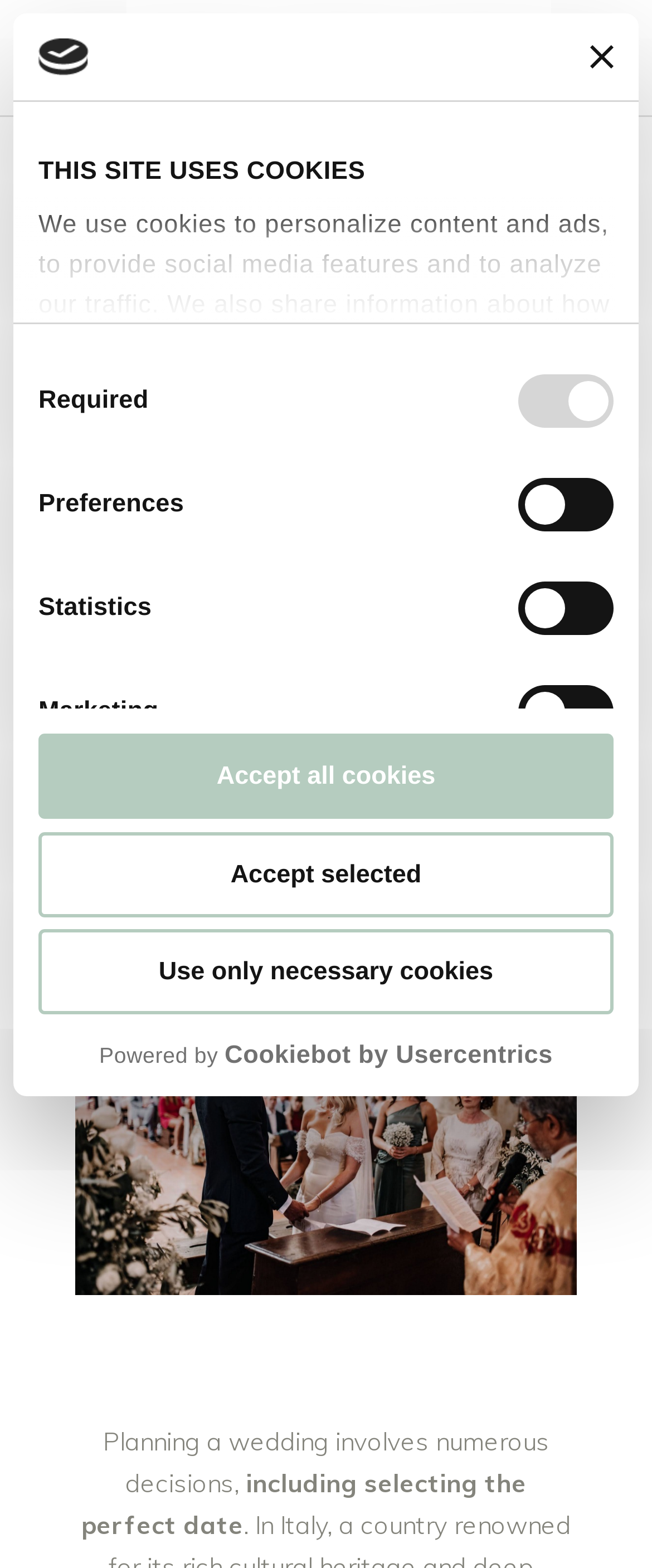What is the purpose of the website?
Can you provide an in-depth and detailed response to the question?

Based on the content of the webpage, it appears that the website is focused on providing information and guidance for planning a wedding, specifically in Italy. The heading 'CULTURAL DATES TO AVOID GETTING MARRIED ON IN ITALY AND WHY: RESPECTING ITALIAN TRADITIONS AND CUSTOMS' suggests that the website is providing cultural insights and advice for couples planning a wedding in Italy.